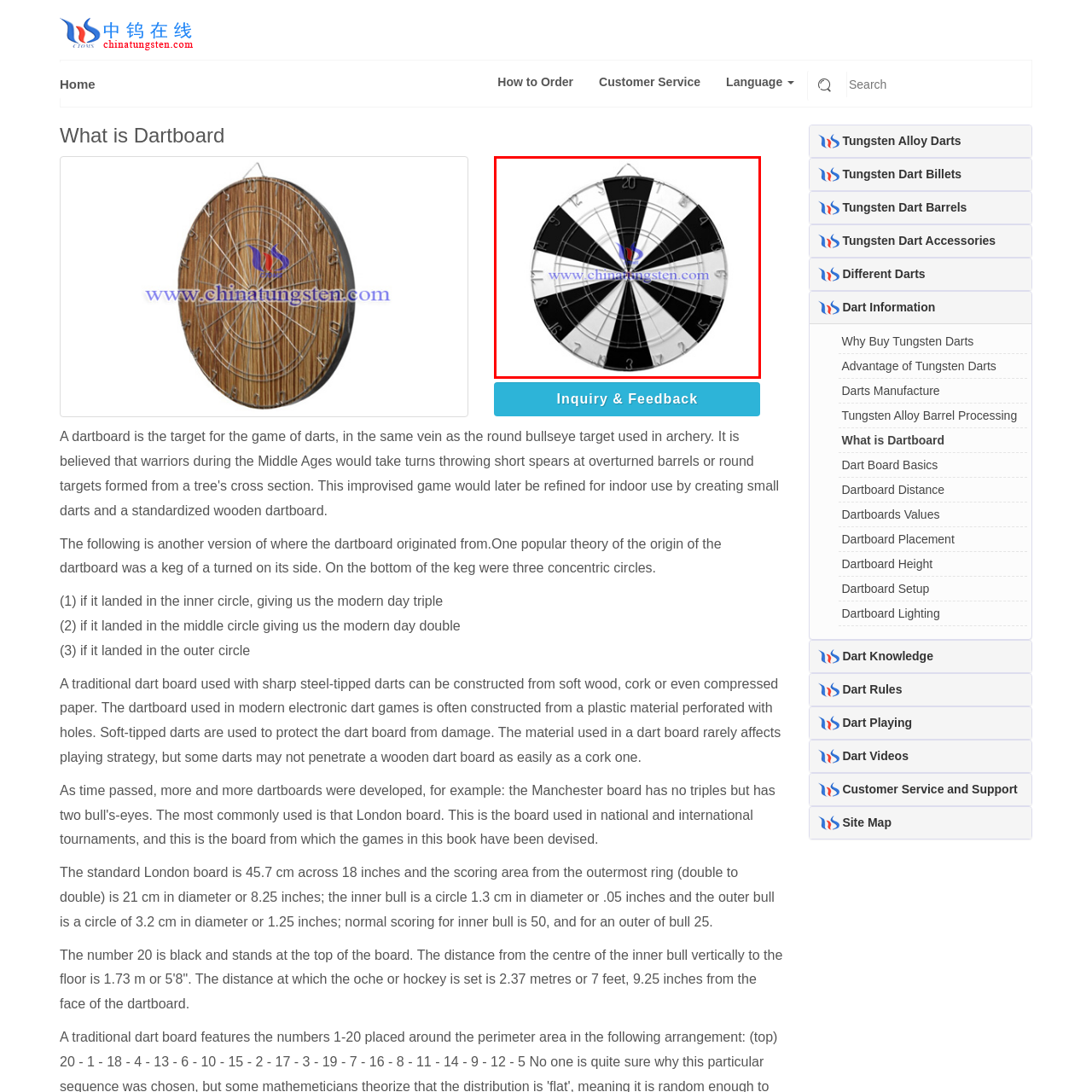Craft a comprehensive description of the image located inside the red boundary.

The image features a traditional dartboard design characterized by a series of alternating black and white sectors. Each segment is marked with numbers indicating scoring areas, which are essential for gameplay in darts. Prominently displayed at the center of the dartboard is a logo or web address "www.chinaringsten.com," suggesting branding for a tungsten dart and dartboard manufacturing company. This dartboard serves as a classic representation of the game, illustrating the standard layout often used in various dart competitions. The image exemplifies the craftsmanship and precision involved in creating dartboards for both recreational and professional use.